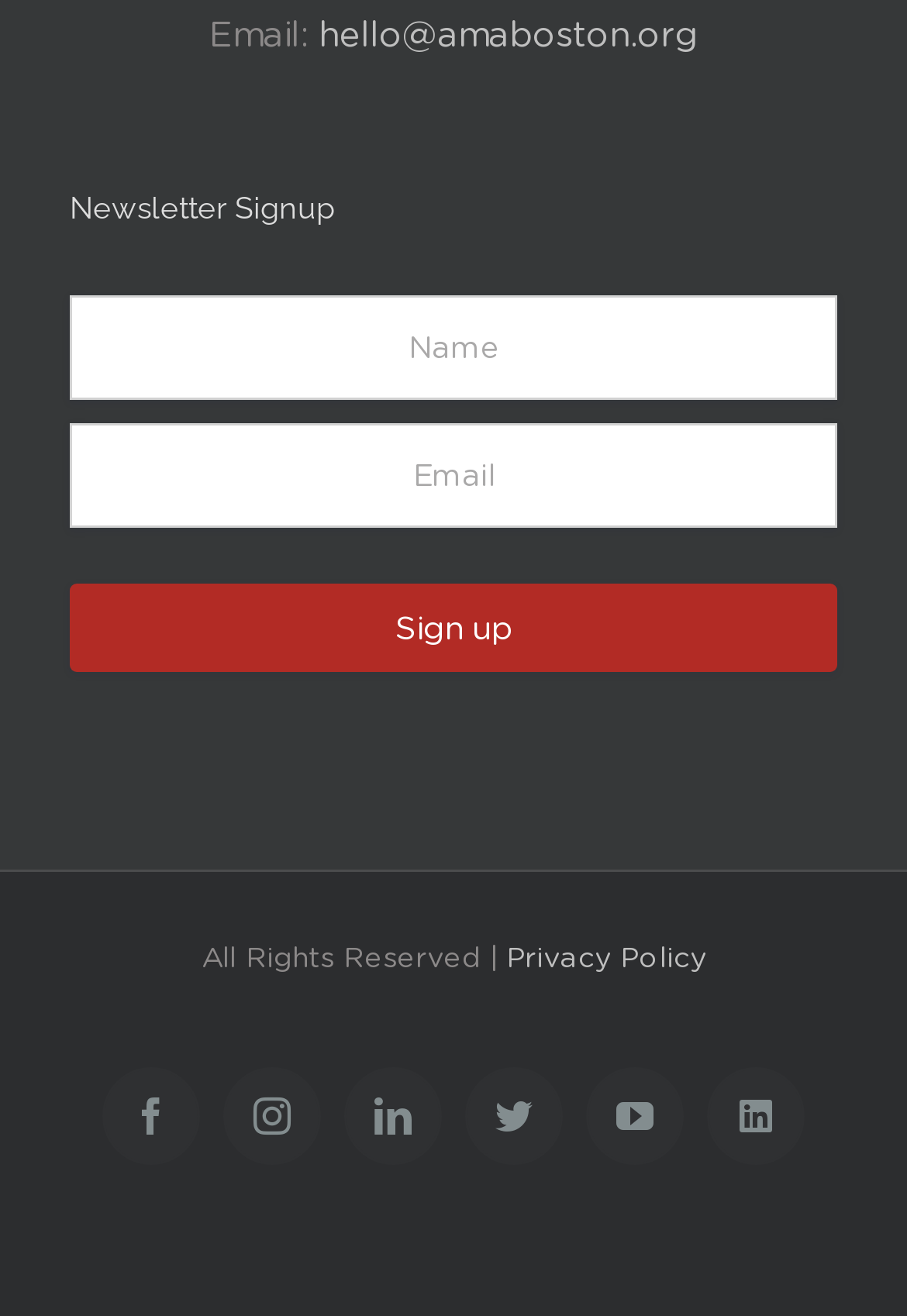Provide the bounding box coordinates of the section that needs to be clicked to accomplish the following instruction: "Log in to your account."

None